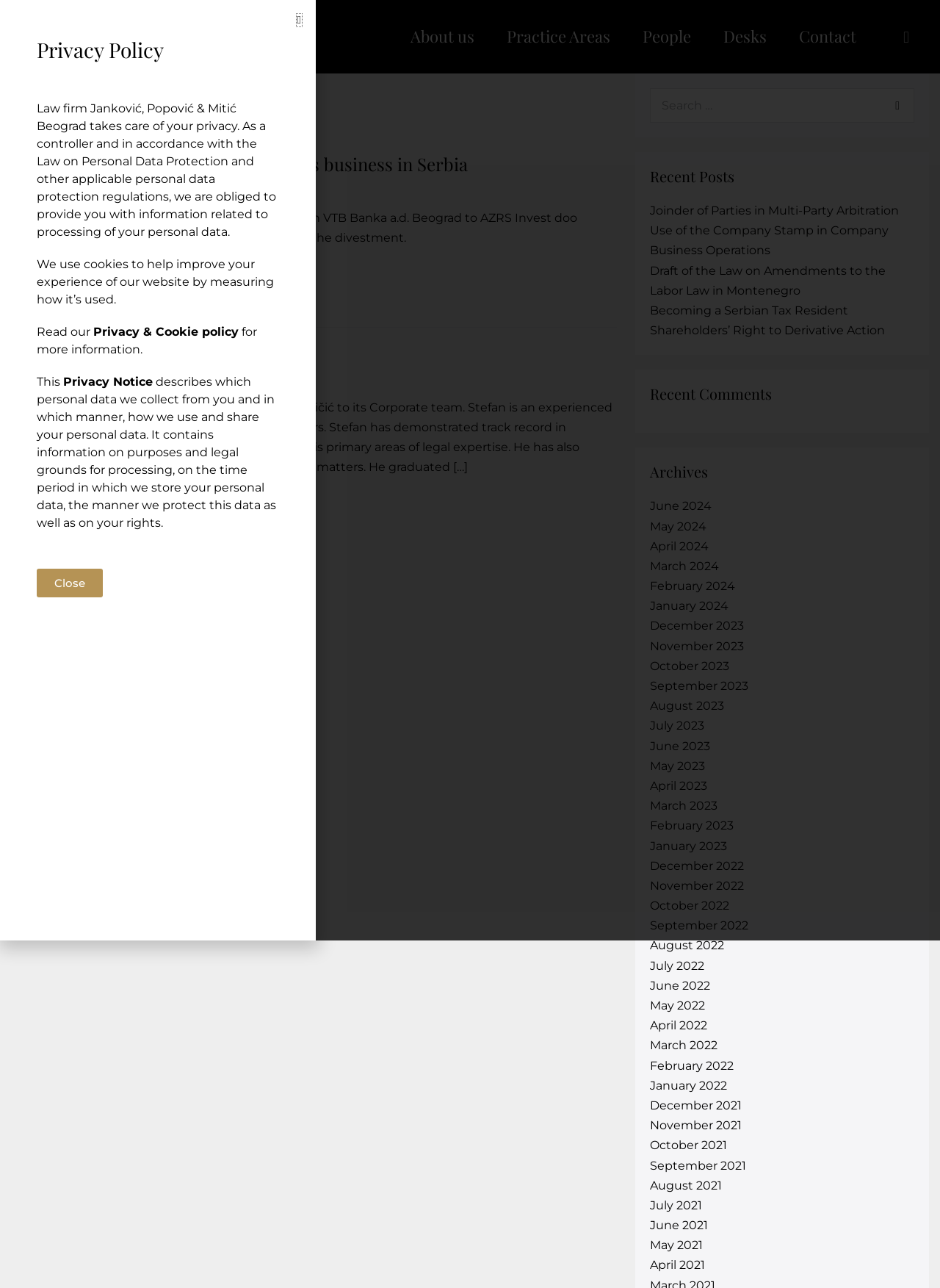Please specify the bounding box coordinates for the clickable region that will help you carry out the instruction: "Click on the 'Contact' link".

[0.833, 0.012, 0.928, 0.045]